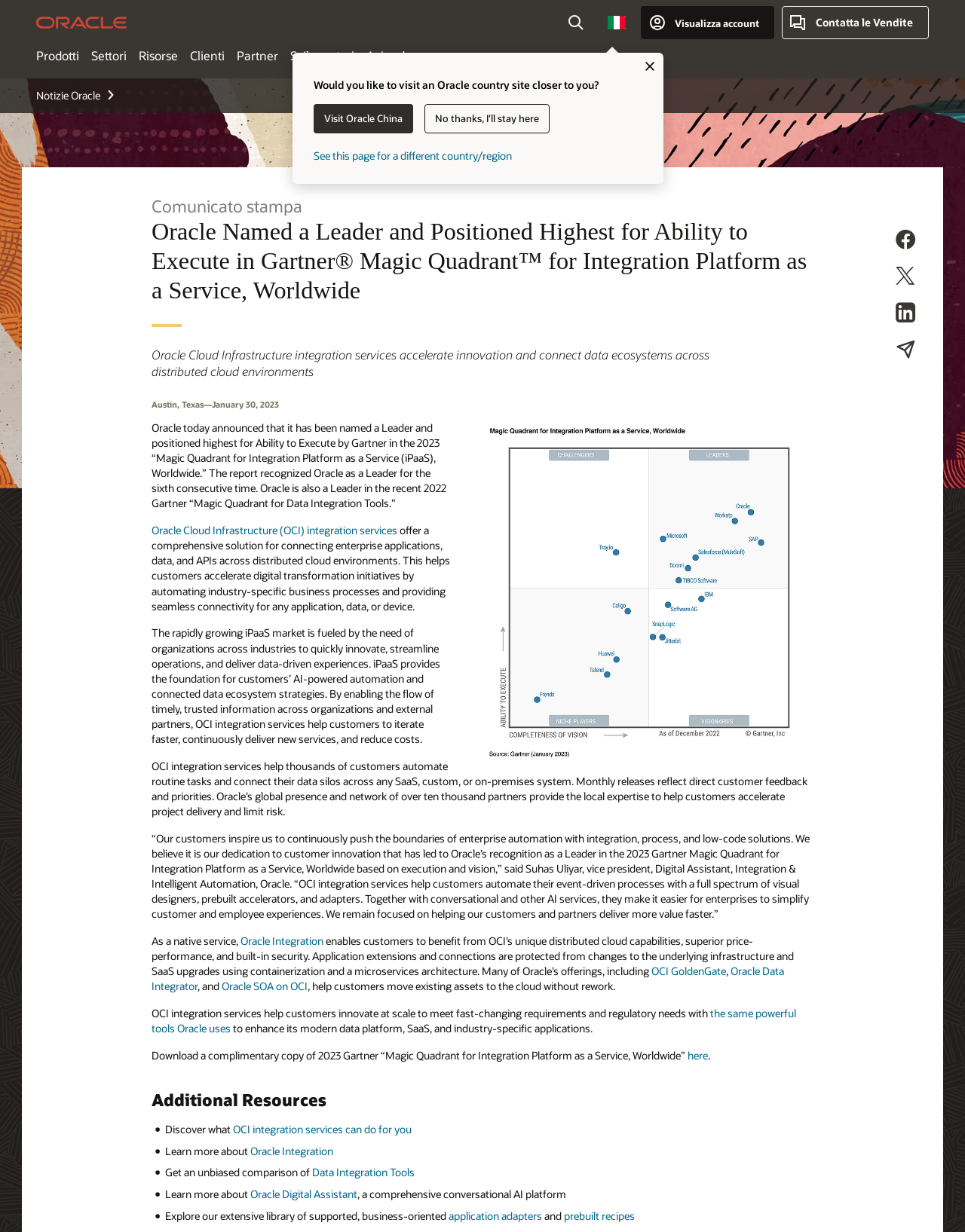Find the bounding box coordinates of the clickable region needed to perform the following instruction: "Click on the Oracle Home link". The coordinates should be provided as four float numbers between 0 and 1, i.e., [left, top, right, bottom].

[0.038, 0.005, 0.132, 0.032]